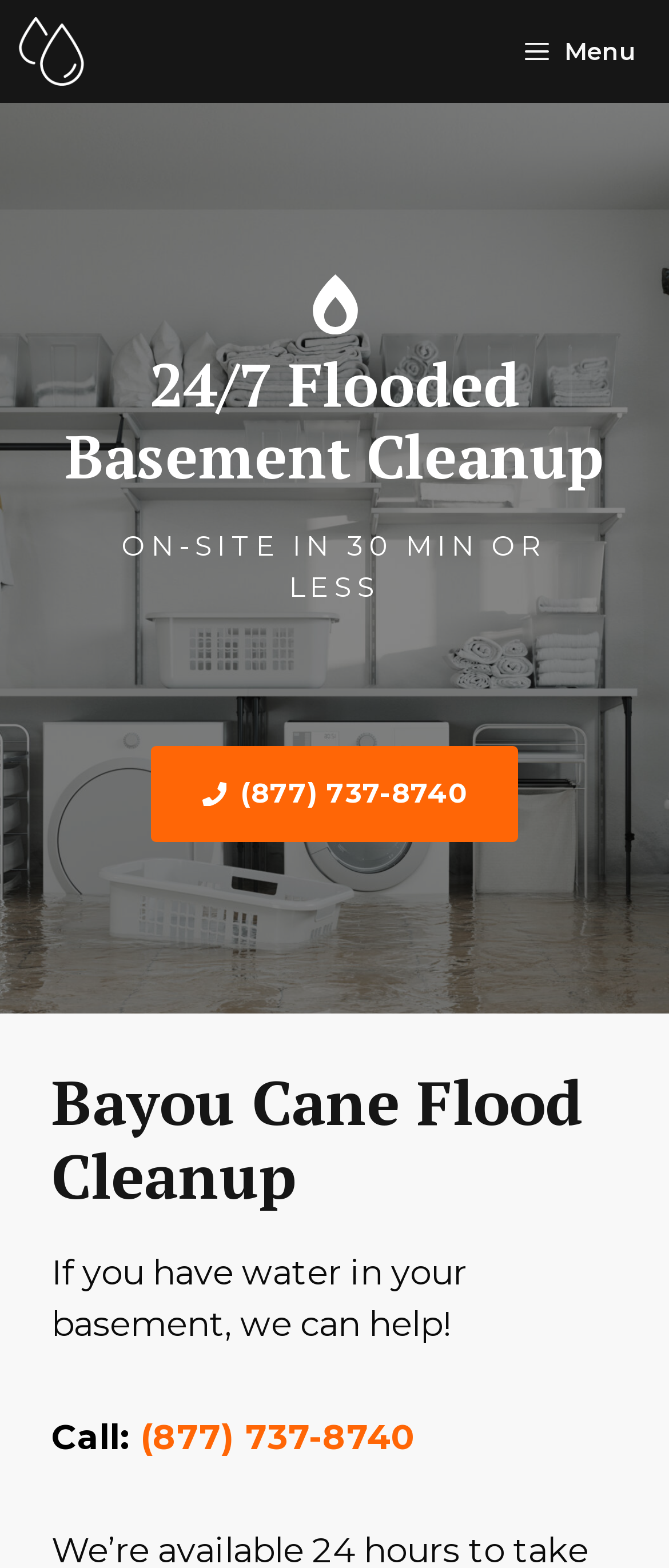Offer a detailed account of what is visible on the webpage.

The webpage is about Bayou Cane Flooded Basement Cleanup and is provided by Basement Flood Helpers. At the top left, there is a link and an image with the text "Basement Flood Helpers". On the top right, there is a button labeled "Menu" that controls a mobile menu. 

Below the top section, there is a heading that reads "24/7 Flooded Basement Cleanup". Underneath this heading, there is a static text that says "ON-SITE IN 30 MIN OR LESS". 

Further down, there is a phone number "(877) 737-8740" that is clickable. Below this phone number, there is a heading that reads "Bayou Cane Flood Cleanup". 

Underneath this heading, there is a static text that says "If you have water in your basement, we can help!". Below this text, there is another static text that says "Call:" followed by the same phone number "(877) 737-8740" which is also clickable.